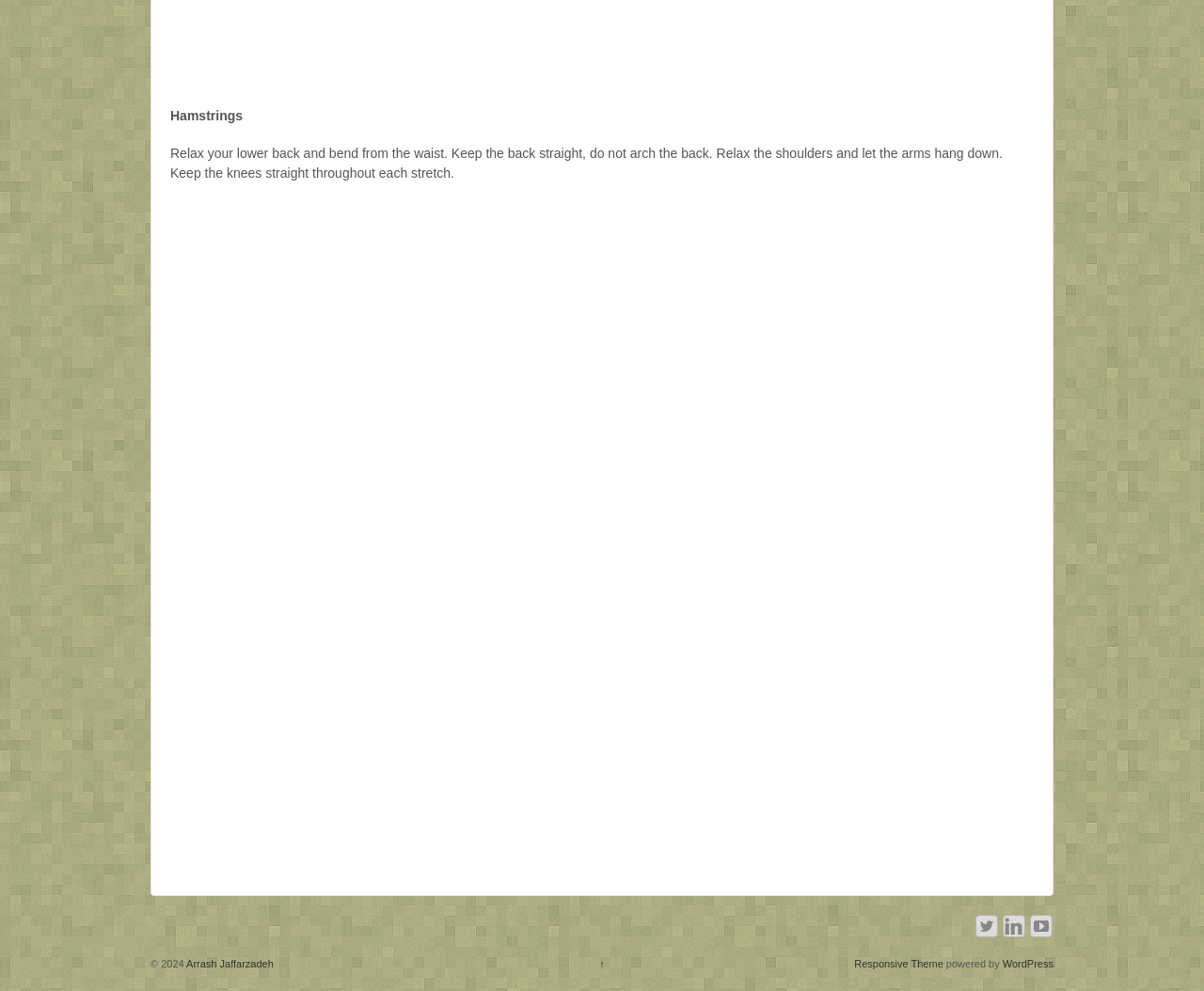Using the format (top-left x, top-left y, bottom-right x, bottom-right y), and given the element description, identify the bounding box coordinates within the screenshot: Responsive Theme

[0.71, 0.967, 0.783, 0.978]